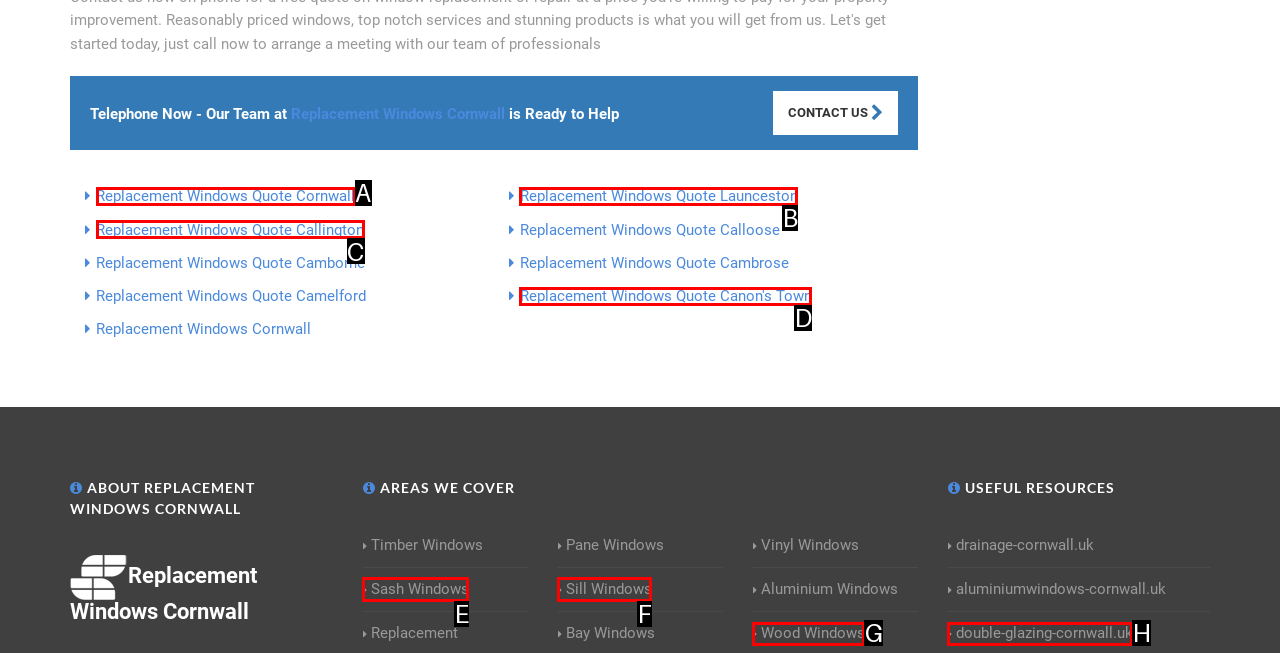Tell me which one HTML element best matches the description: aria-label="Advertisement" name="aswift_5" title="Advertisement" Answer with the option's letter from the given choices directly.

None